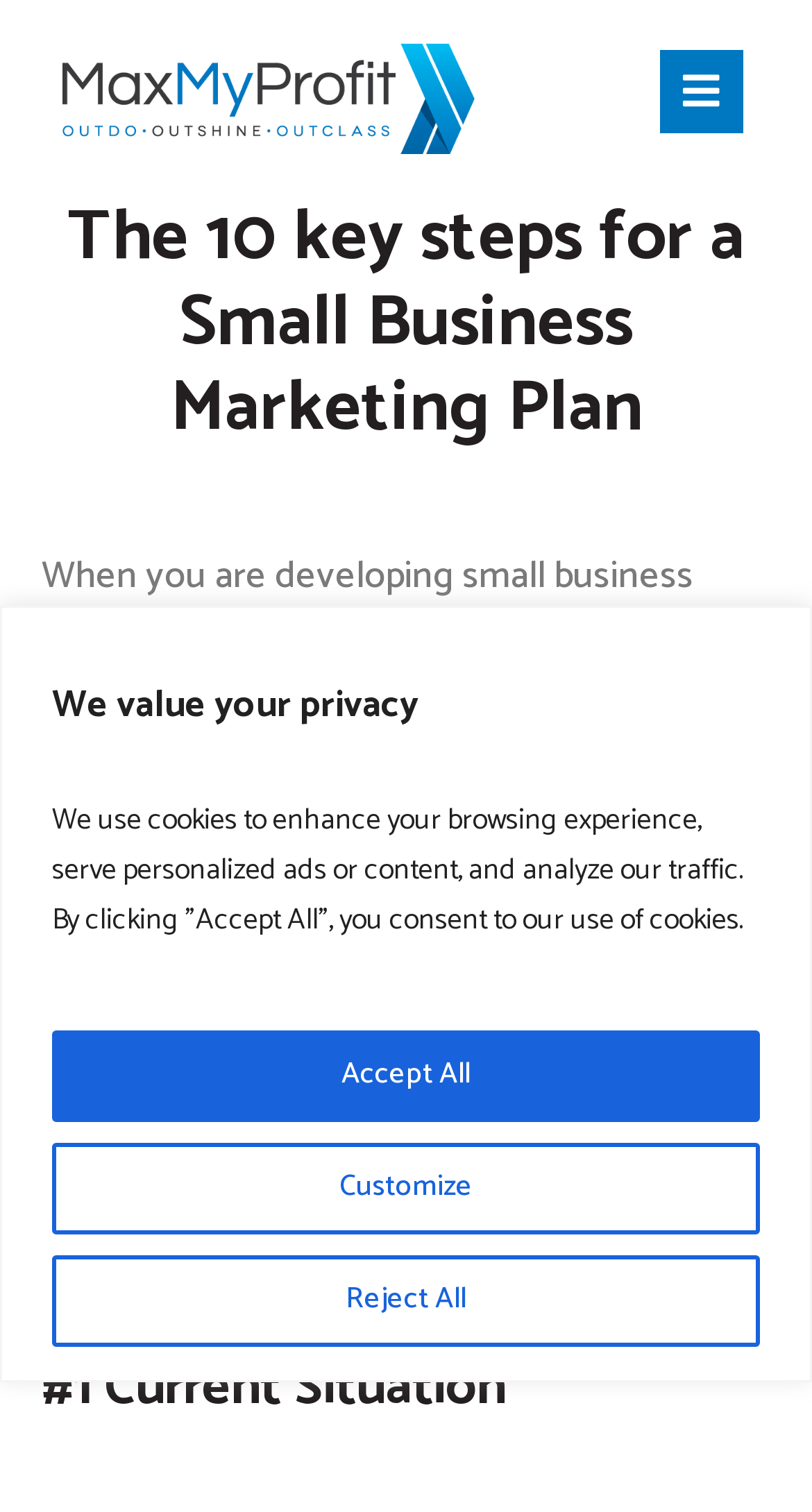What are the essential elements of a marketing strategy?
Refer to the image and provide a one-word or short phrase answer.

Branding, website, content, etc.